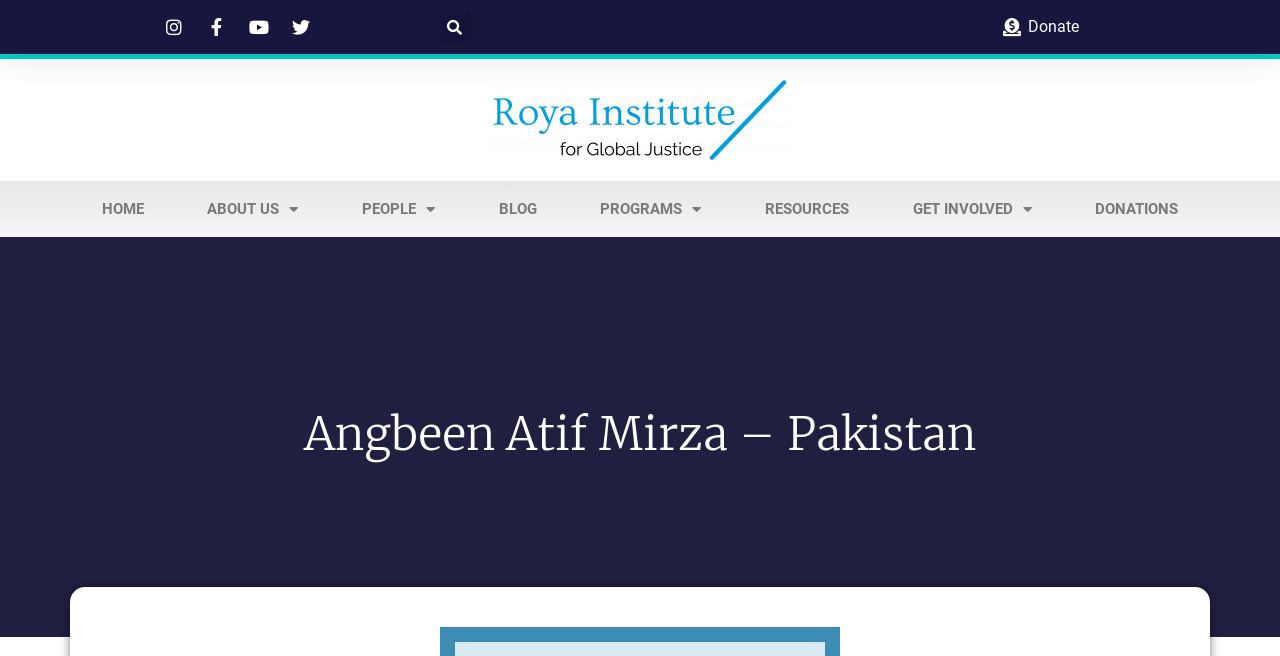Highlight the bounding box coordinates of the element you need to click to perform the following instruction: "Search for something."

[0.344, 0.018, 0.656, 0.064]